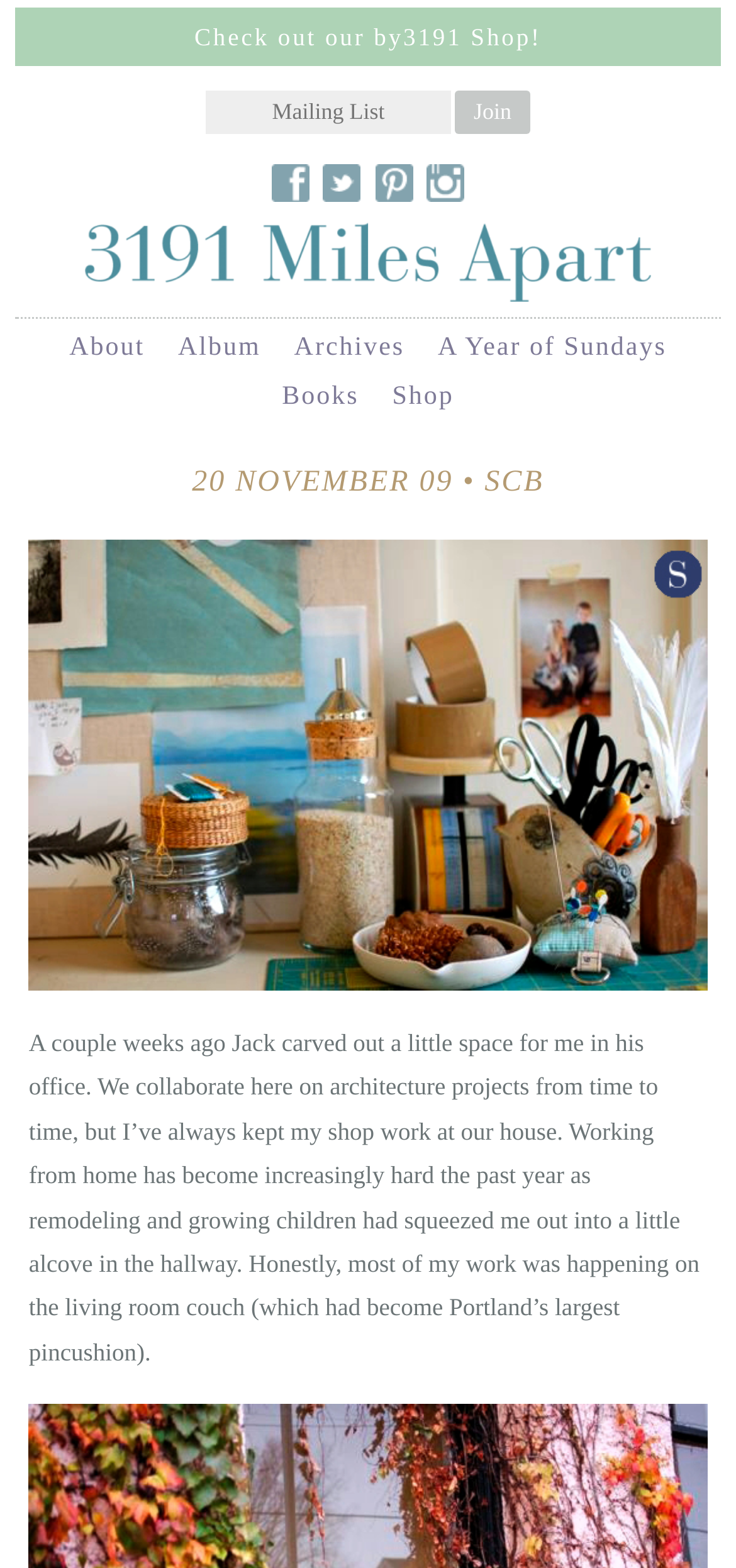Identify the webpage's primary heading and generate its text.

20 NOVEMBER 09 • SCB